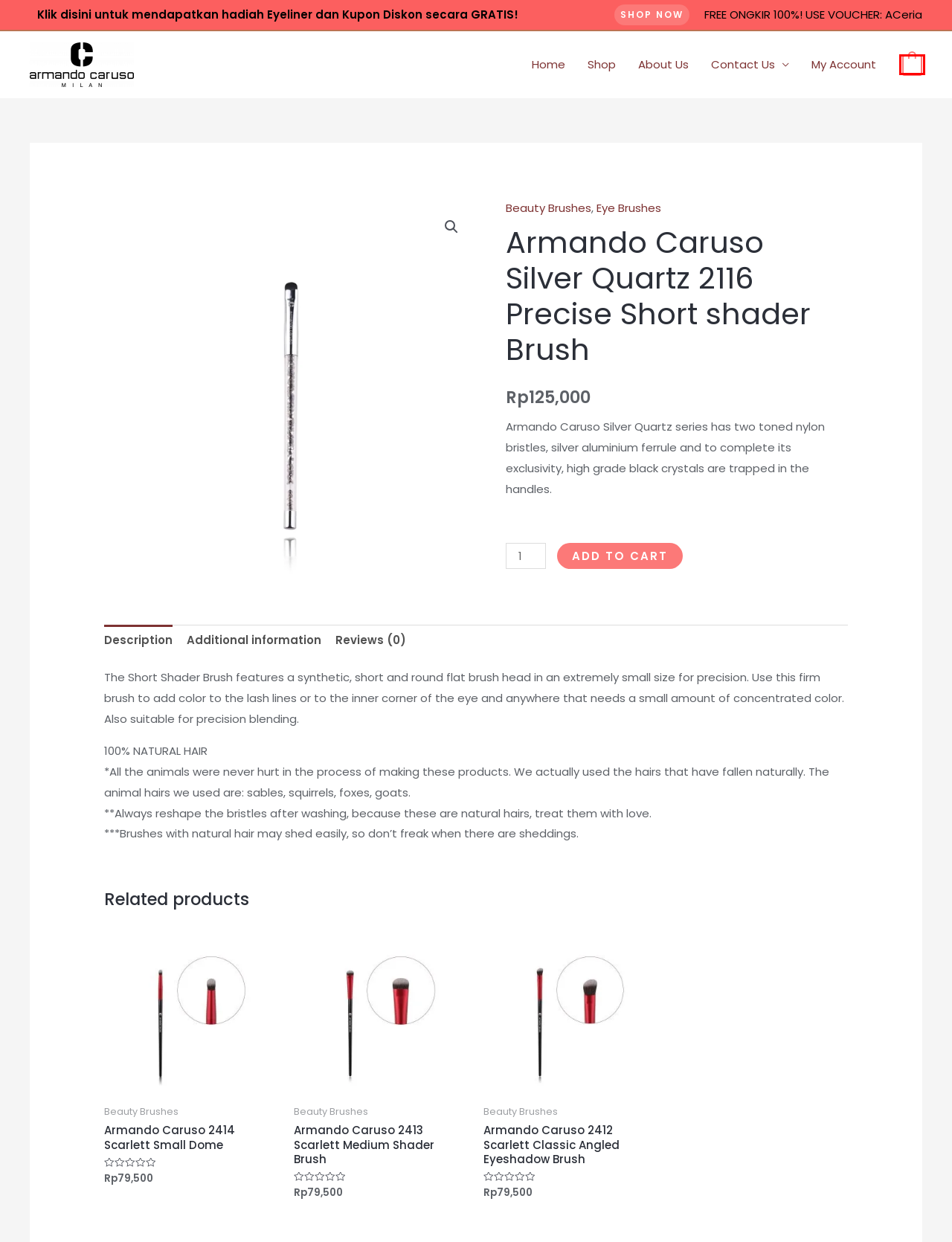Examine the screenshot of a webpage with a red rectangle bounding box. Select the most accurate webpage description that matches the new webpage after clicking the element within the bounding box. Here are the candidates:
A. Shop - Armando Caruso
B. Beauty Brushes Archives - Armando Caruso
C. Home - Armando Caruso
D. Contact Us - Armando Caruso
E. Armando Caruso 2414 Scarlett Small Dome - Armando Caruso
F. Eye Brushes Archives - Armando Caruso
G. Armando Caruso 2413 Scarlett Medium Shader Brush - Armando Caruso
H. Cart - Armando Caruso

H